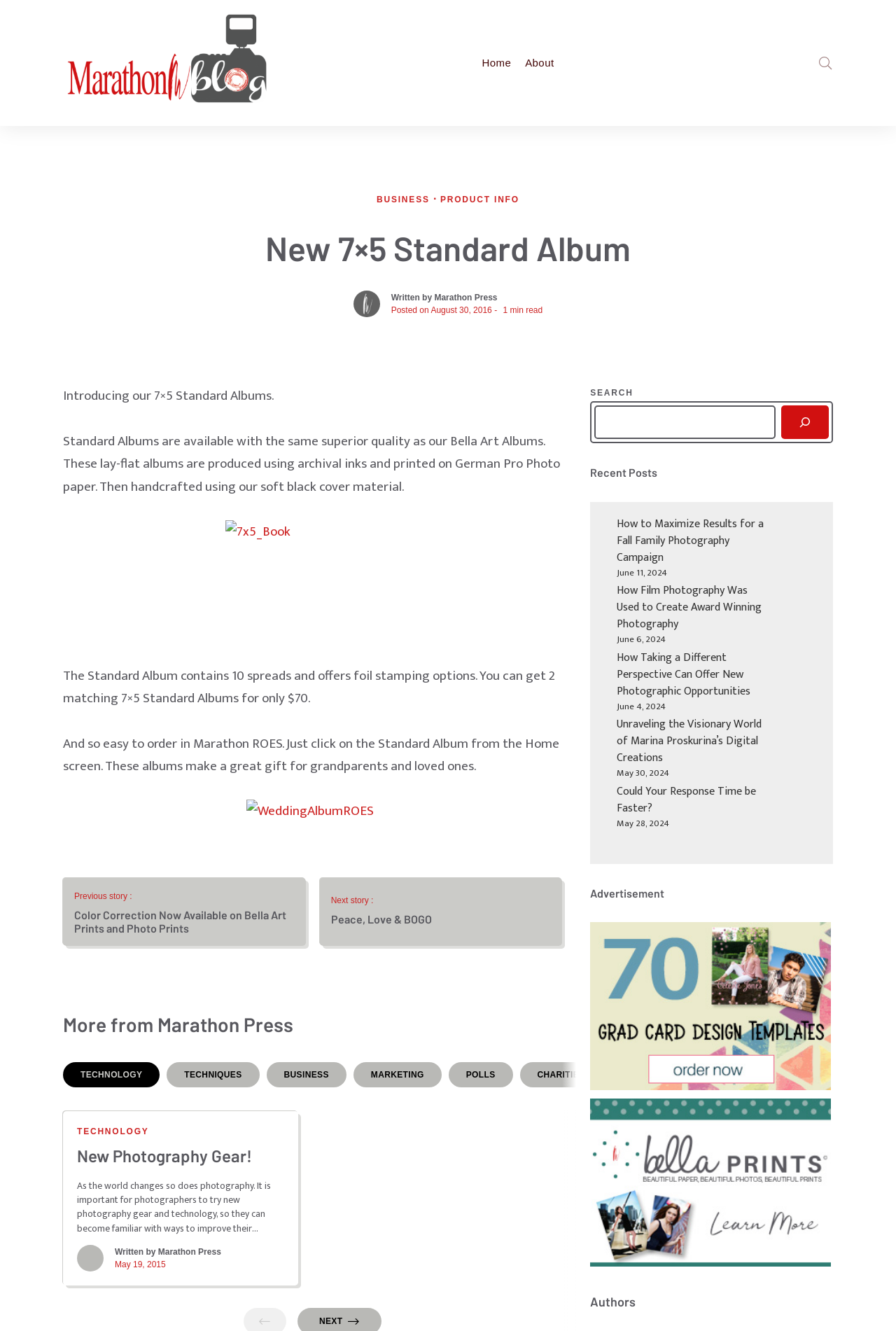What is the purpose of the 'Search' button?
Please provide a single word or phrase as your answer based on the image.

To search the website